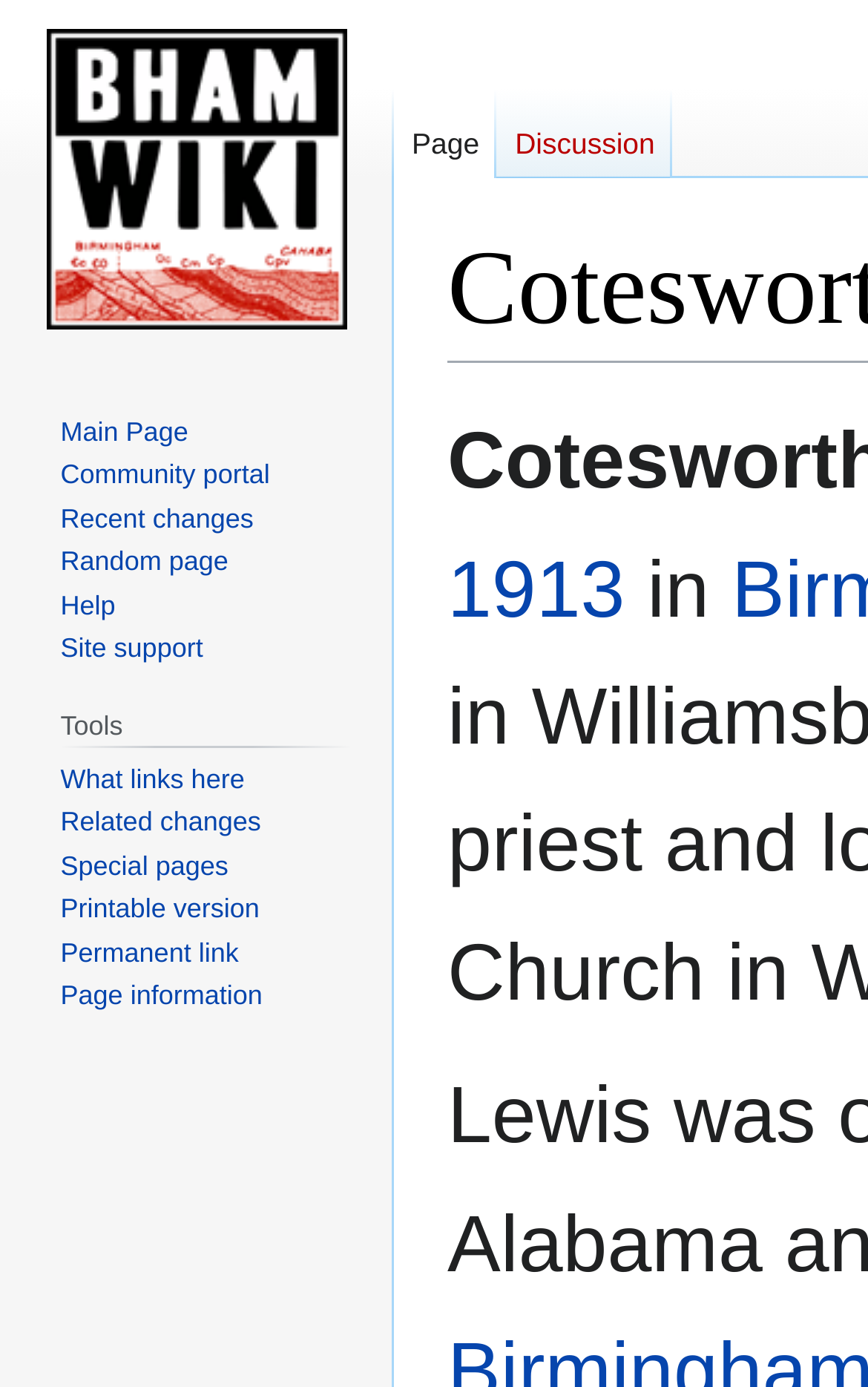What is the first link in the 'Navigation' section?
Answer the question using a single word or phrase, according to the image.

Main Page